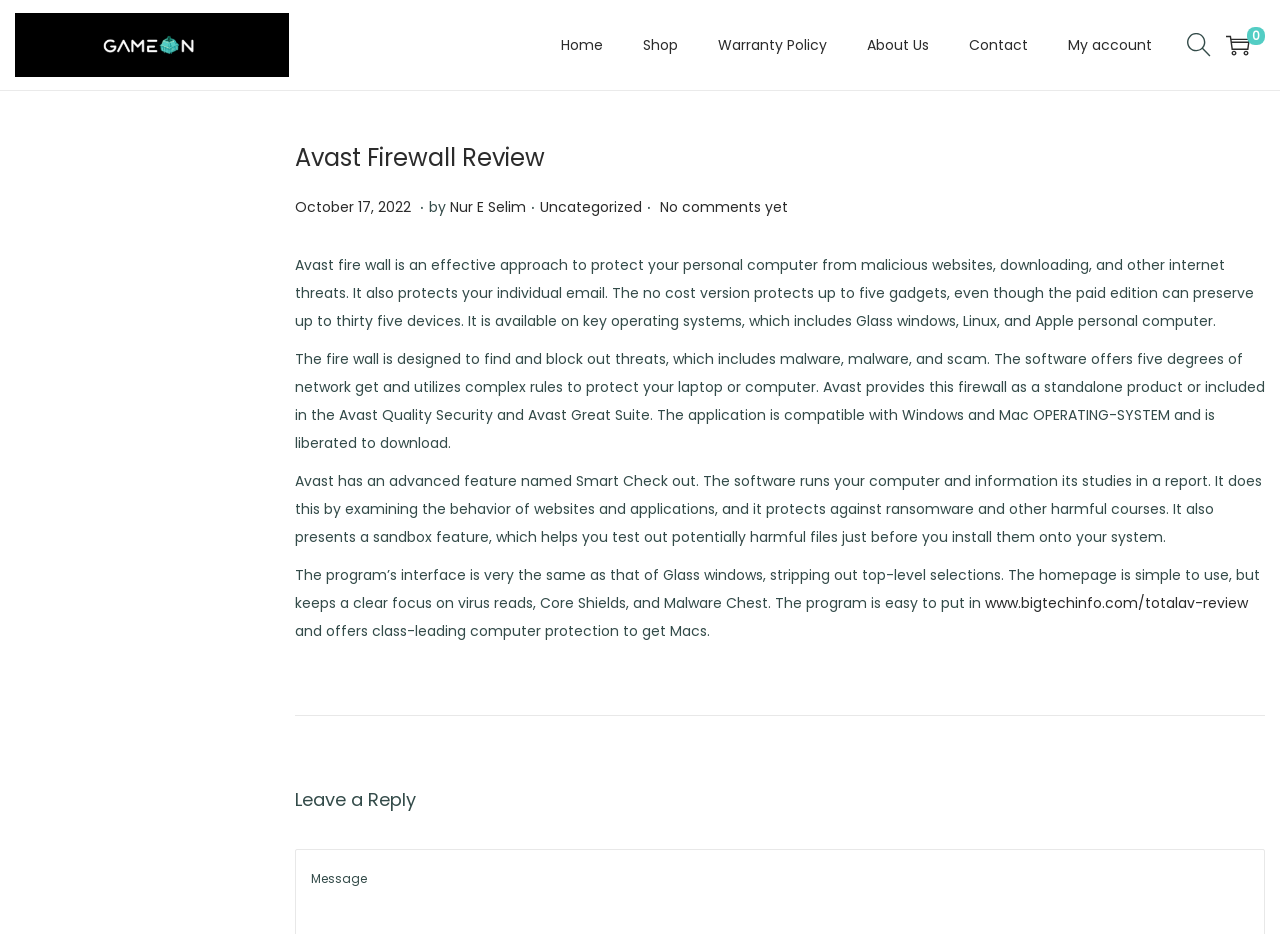Provide the bounding box coordinates of the HTML element described by the text: "Festivals".

None